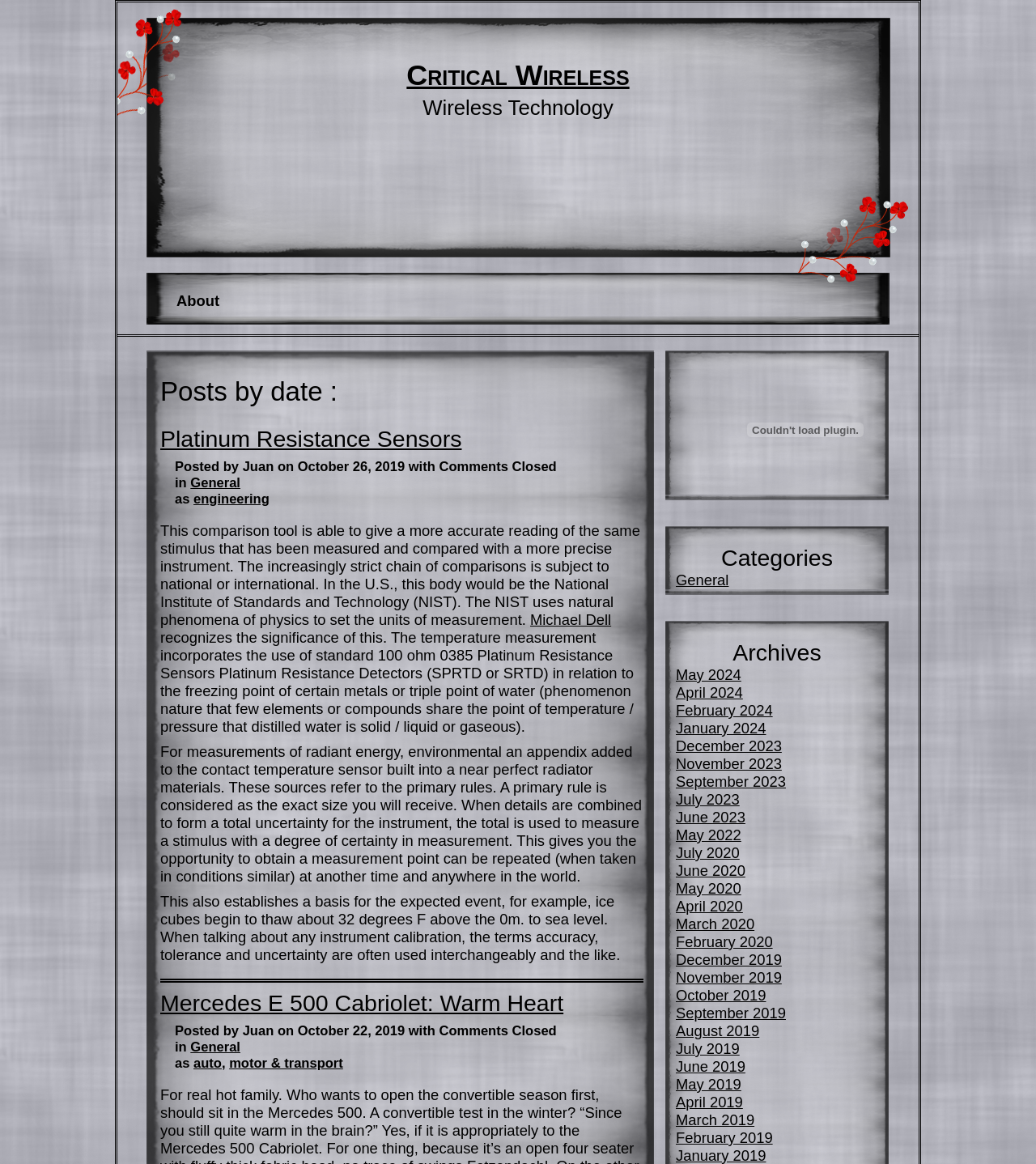Who is the author of the second post?
Based on the screenshot, answer the question with a single word or phrase.

Juan